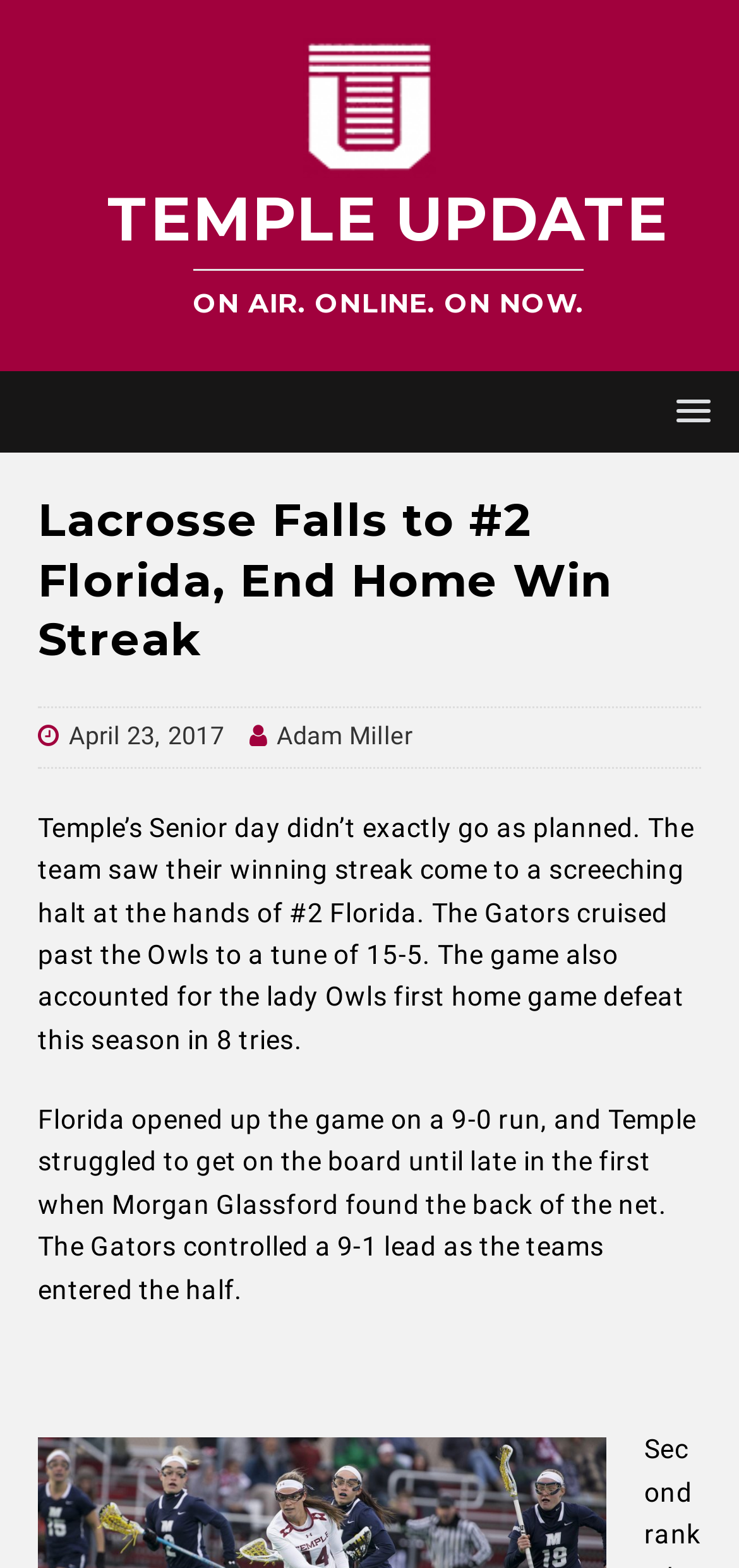What is the name of the team that Temple's lacrosse team played?
Respond with a short answer, either a single word or a phrase, based on the image.

Florida